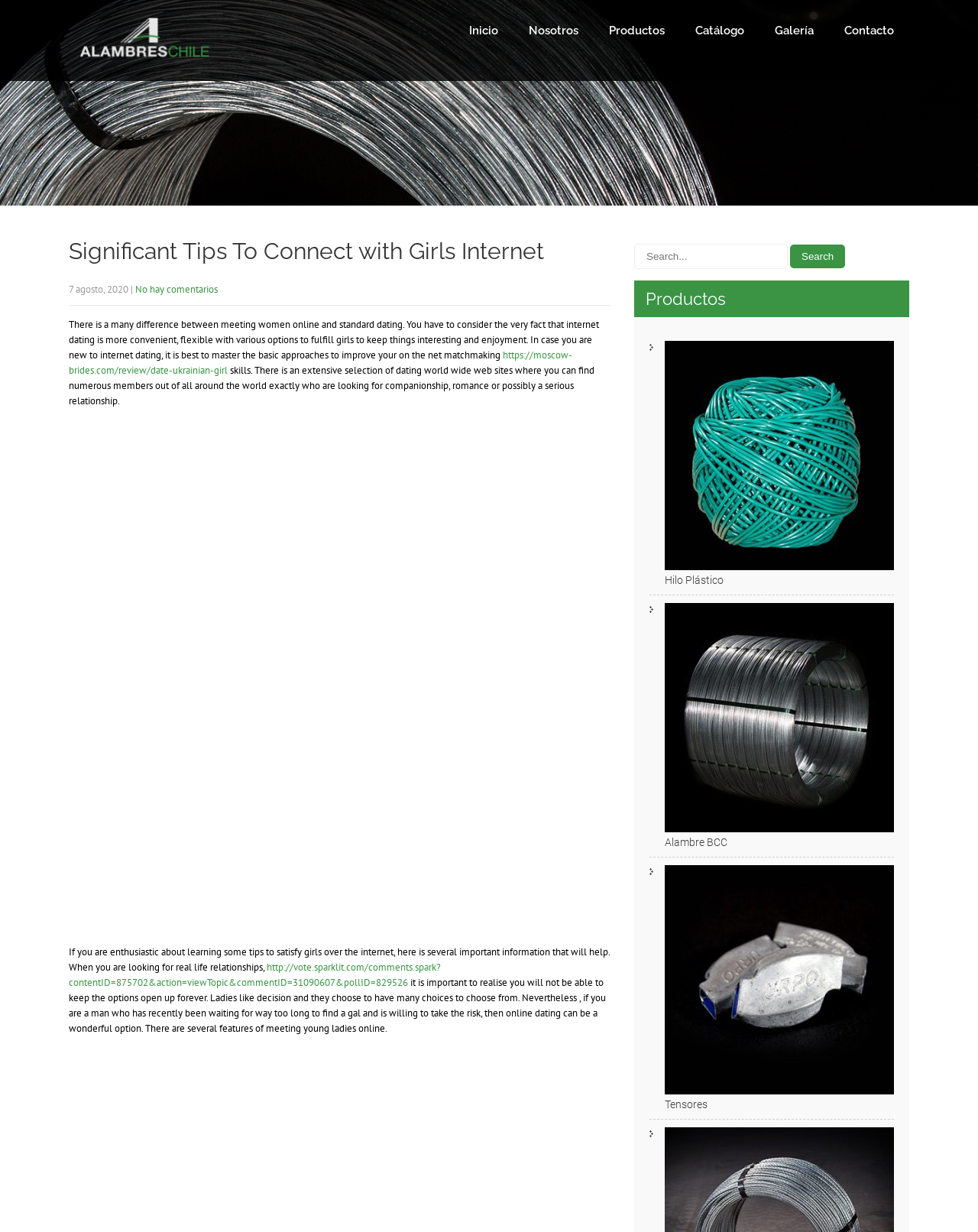Determine the bounding box coordinates for the clickable element to execute this instruction: "Click the 'Inicio' link". Provide the coordinates as four float numbers between 0 and 1, i.e., [left, top, right, bottom].

[0.464, 0.0, 0.525, 0.05]